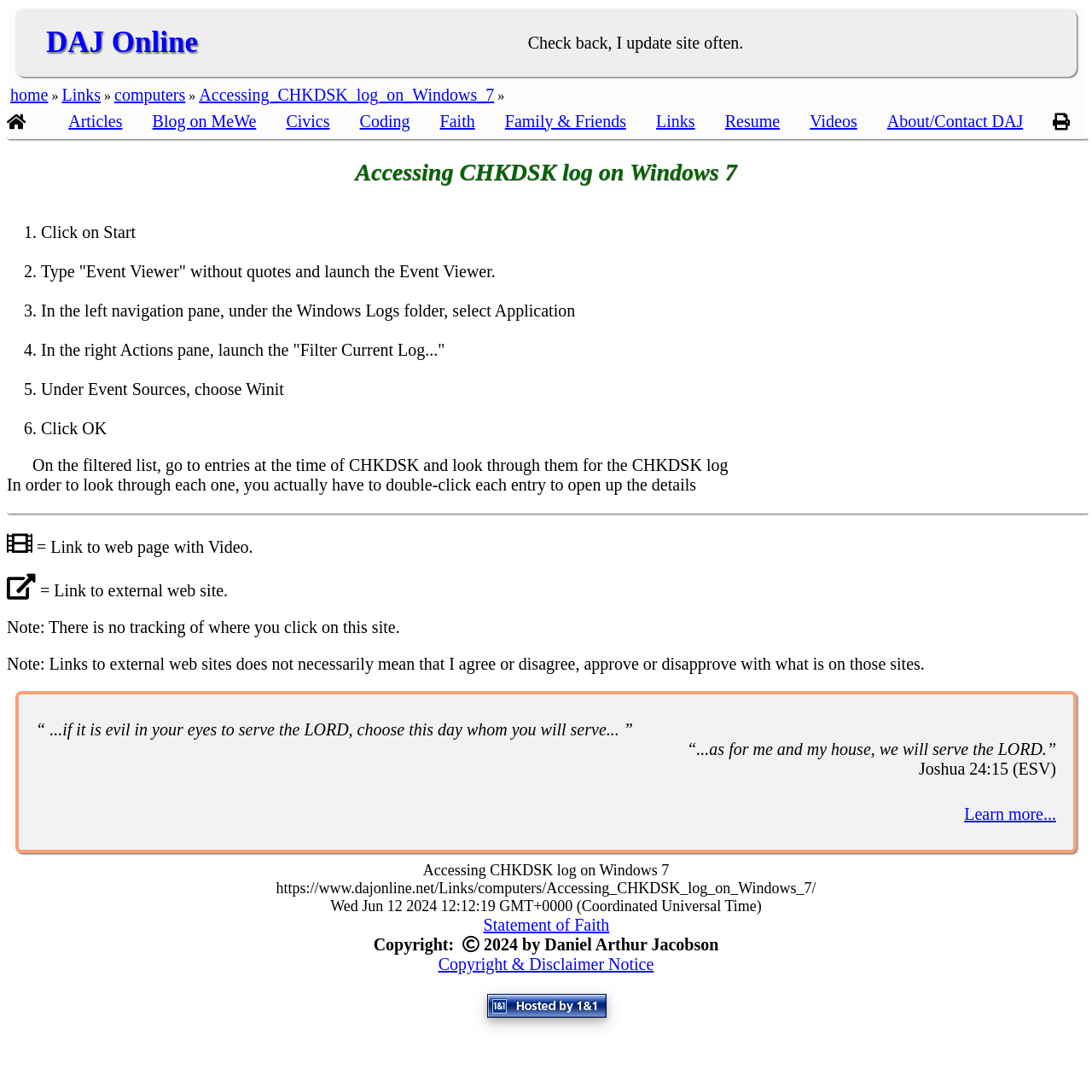Please identify the bounding box coordinates of the region to click in order to complete the given instruction: "Click on 'About/Contact DAJ'". The coordinates should be four float numbers between 0 and 1, i.e., [left, top, right, bottom].

[0.812, 0.102, 0.937, 0.119]